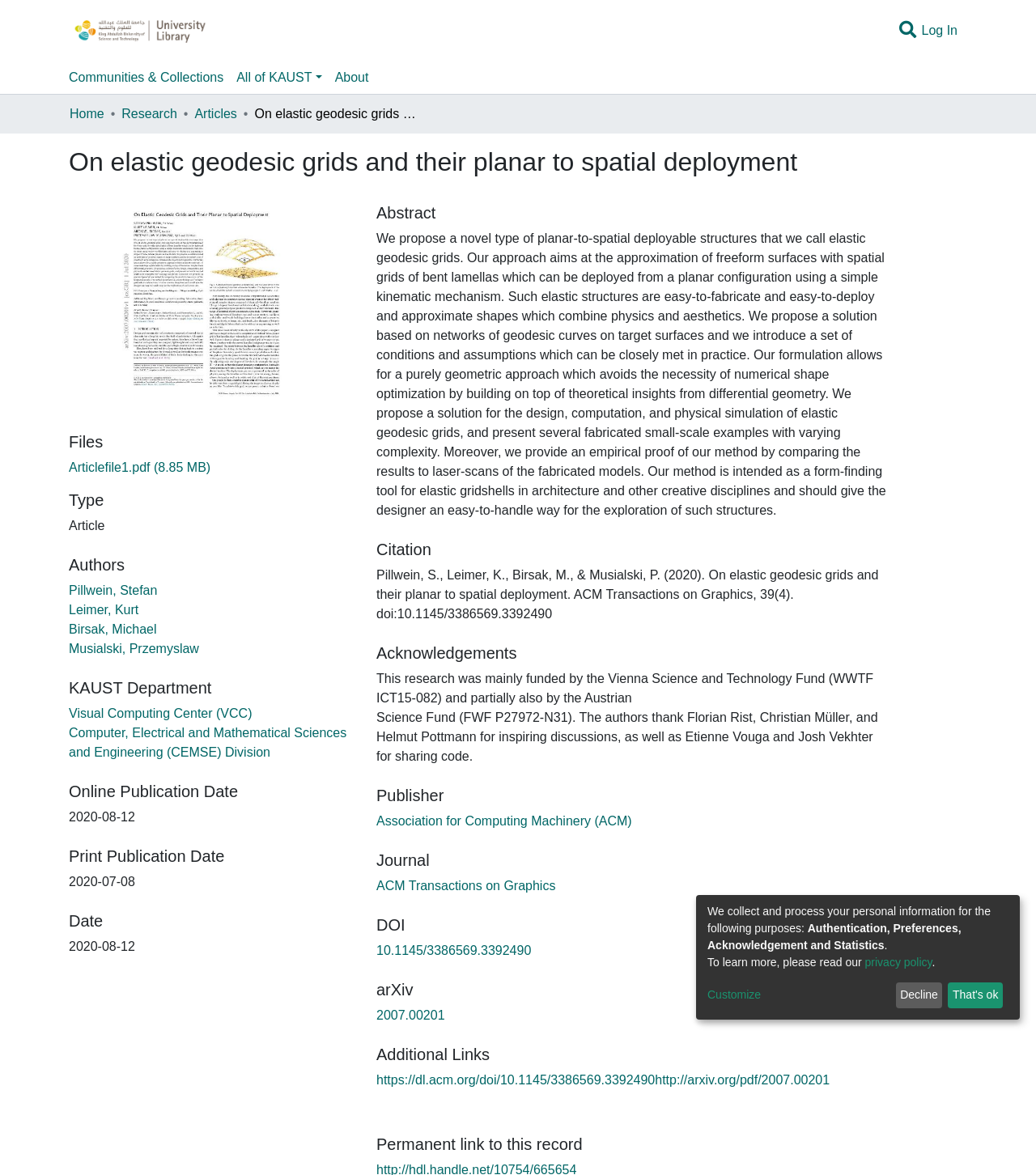From the element description Musialski, Przemyslaw, predict the bounding box coordinates of the UI element. The coordinates must be specified in the format (top-left x, top-left y, bottom-right x, bottom-right y) and should be within the 0 to 1 range.

[0.066, 0.546, 0.192, 0.558]